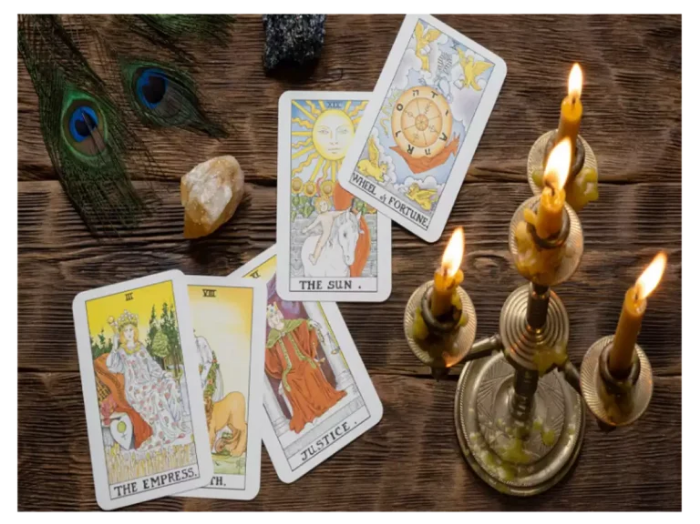What is the symbolic meaning of the peacock feather in the background?
Answer the question with a thorough and detailed explanation.

According to the caption, the peacock feather in the background suggests beauty and mystique, which are typically associated with spiritual practices.